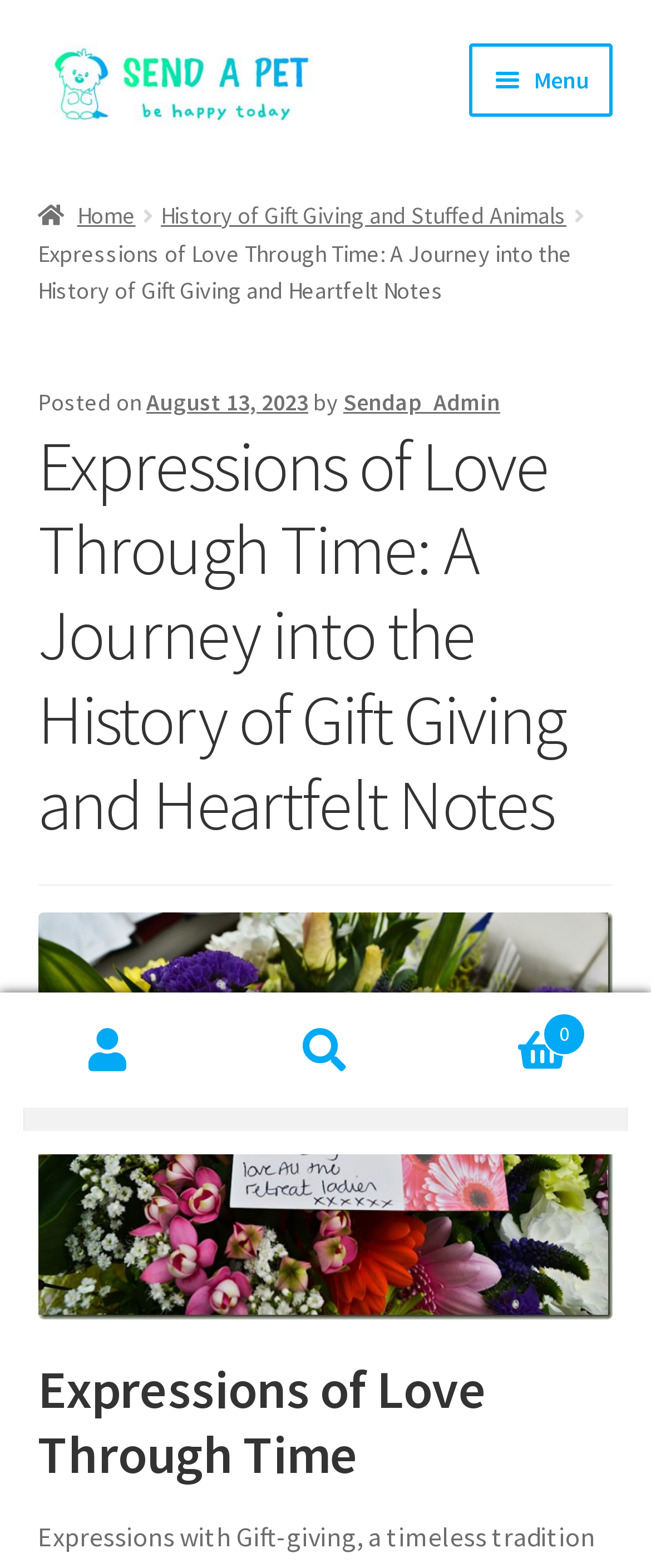Please find the bounding box for the following UI element description. Provide the coordinates in (top-left x, top-left y, bottom-right x, bottom-right y) format, with values between 0 and 1: alt="iptvs services"

None